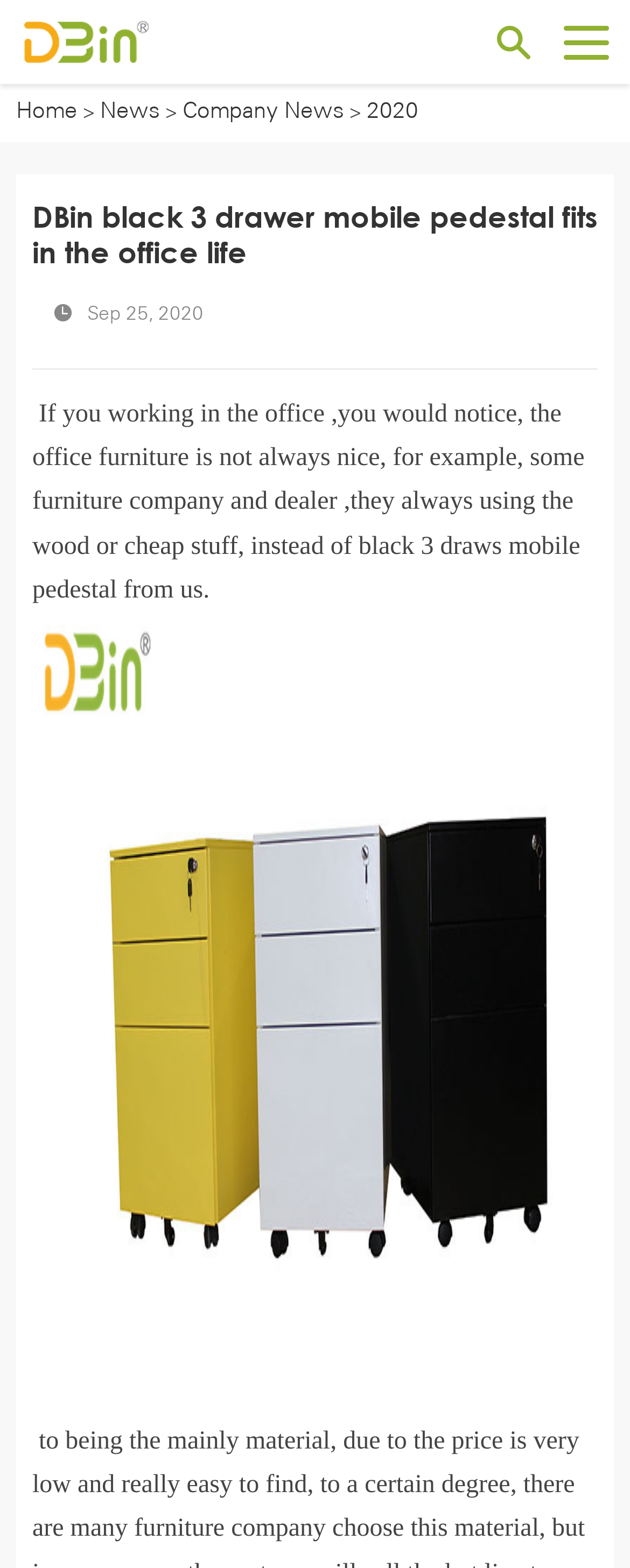How many navigation links are there?
Provide a detailed answer to the question, using the image to inform your response.

There are four navigation links on the top of the webpage, which are 'Home', 'News', 'Company News', and '2020'. These links are arranged horizontally and are easily accessible.